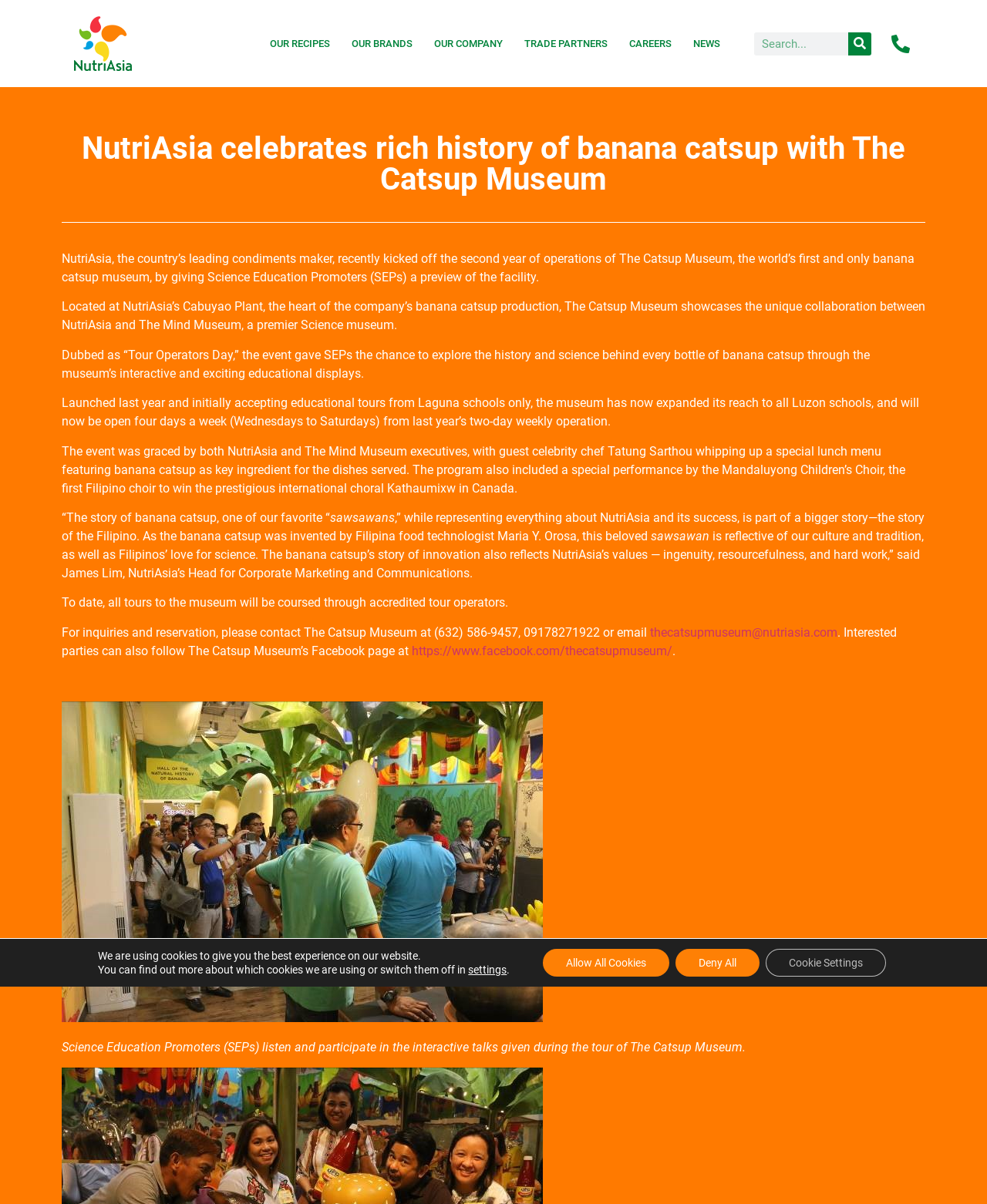Please identify the bounding box coordinates of the element that needs to be clicked to execute the following command: "Follow The Catsup Museum on Facebook". Provide the bounding box using four float numbers between 0 and 1, formatted as [left, top, right, bottom].

[0.417, 0.534, 0.681, 0.547]